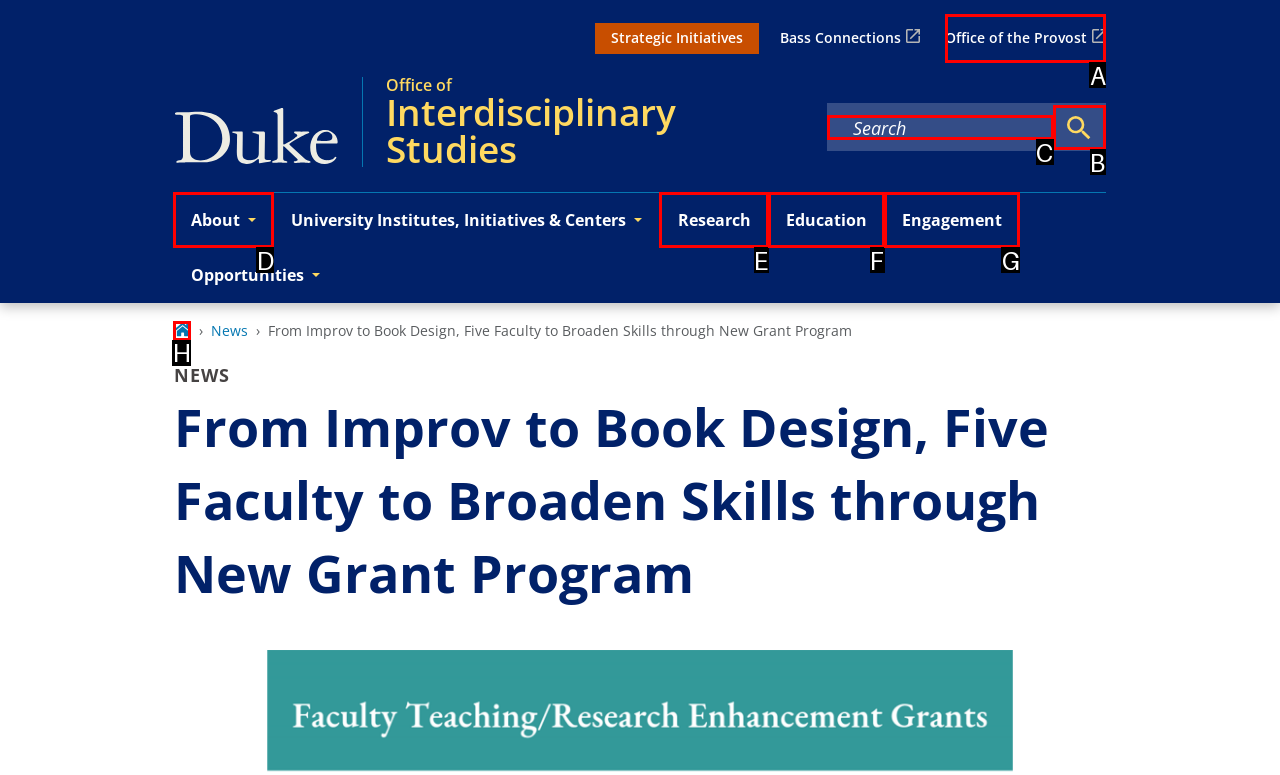Point out which HTML element you should click to fulfill the task: Go to the 'Office of the Provost' page.
Provide the option's letter from the given choices.

A